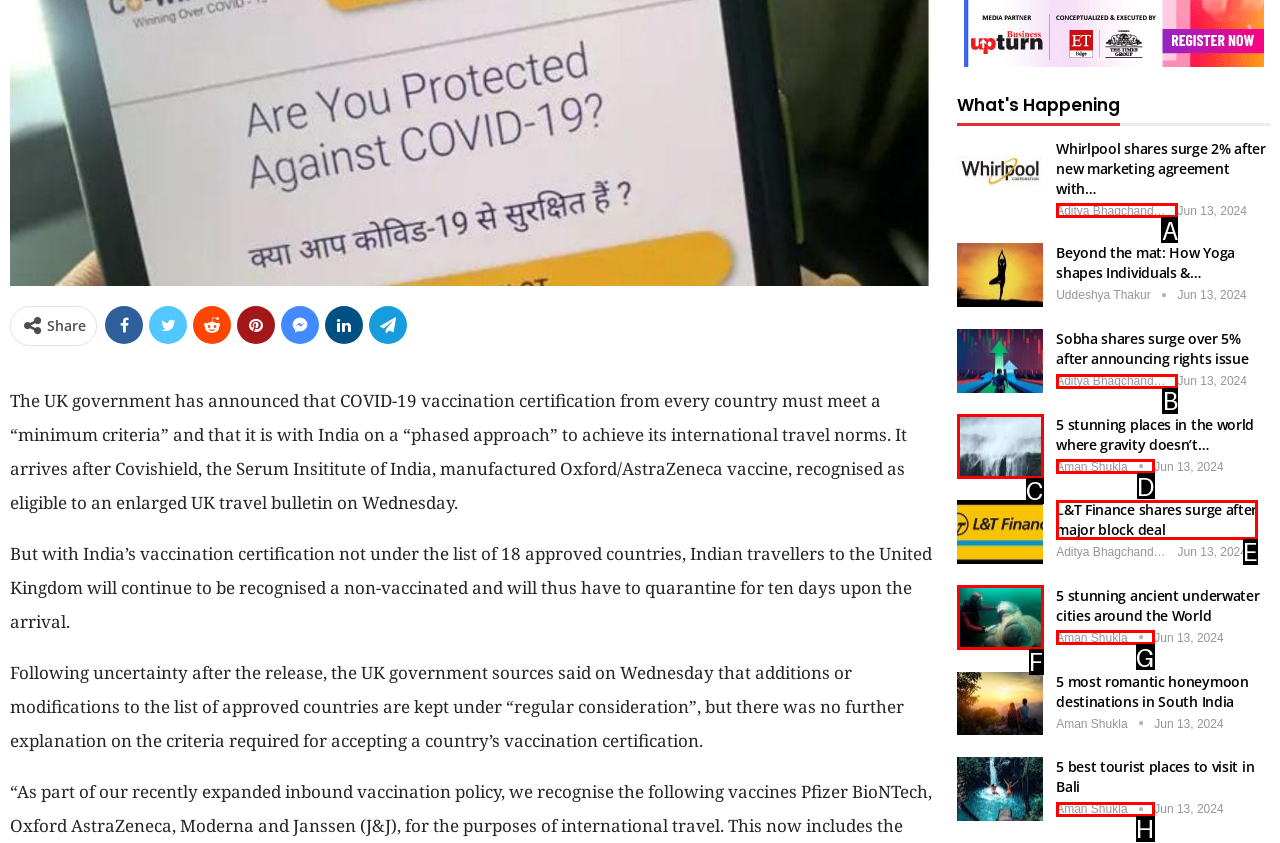Given the description: Aman Shukla, identify the matching option. Answer with the corresponding letter.

D